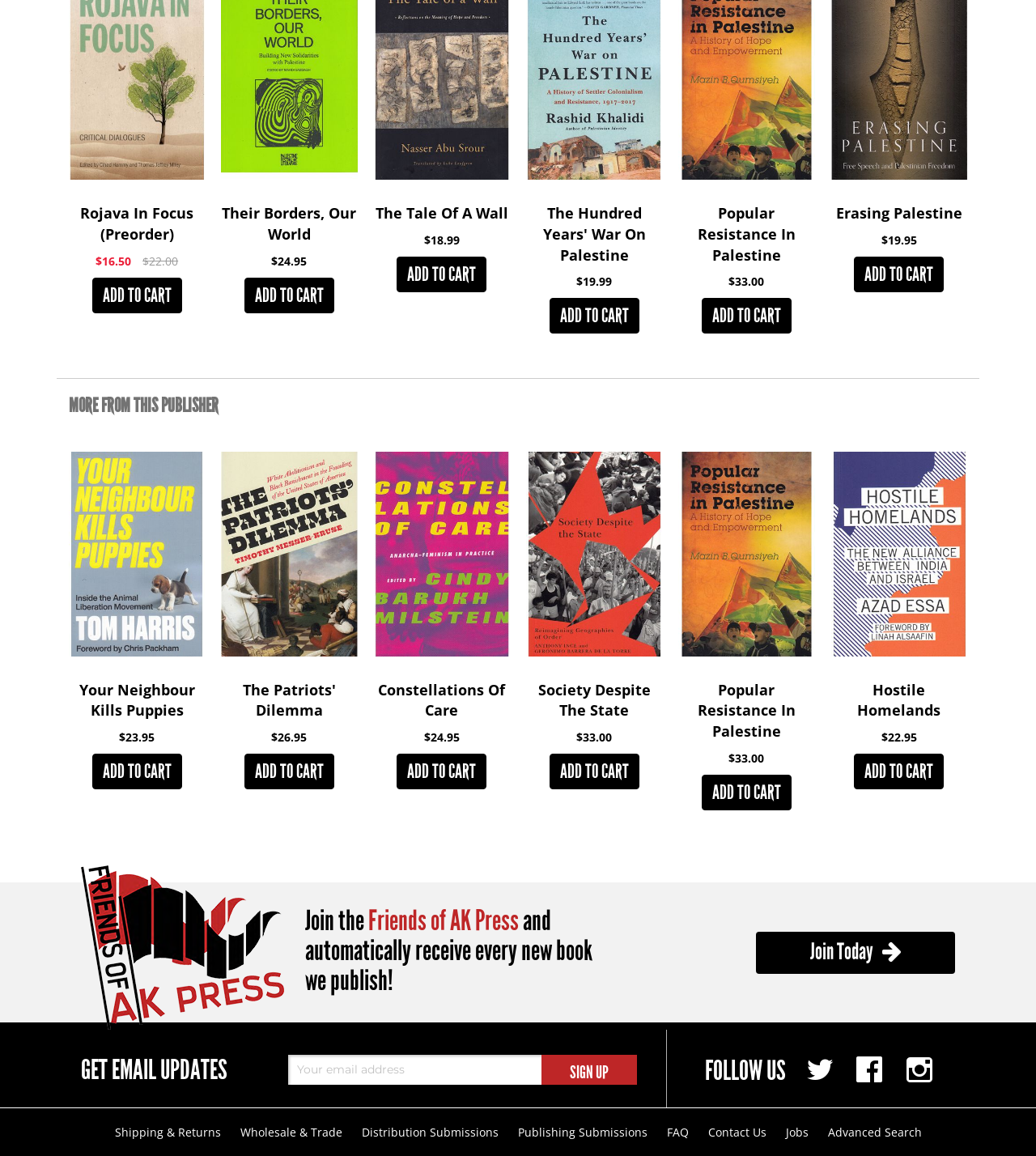Provide the bounding box coordinates of the HTML element this sentence describes: "Popular Resistance in Palestine".

[0.673, 0.176, 0.768, 0.229]